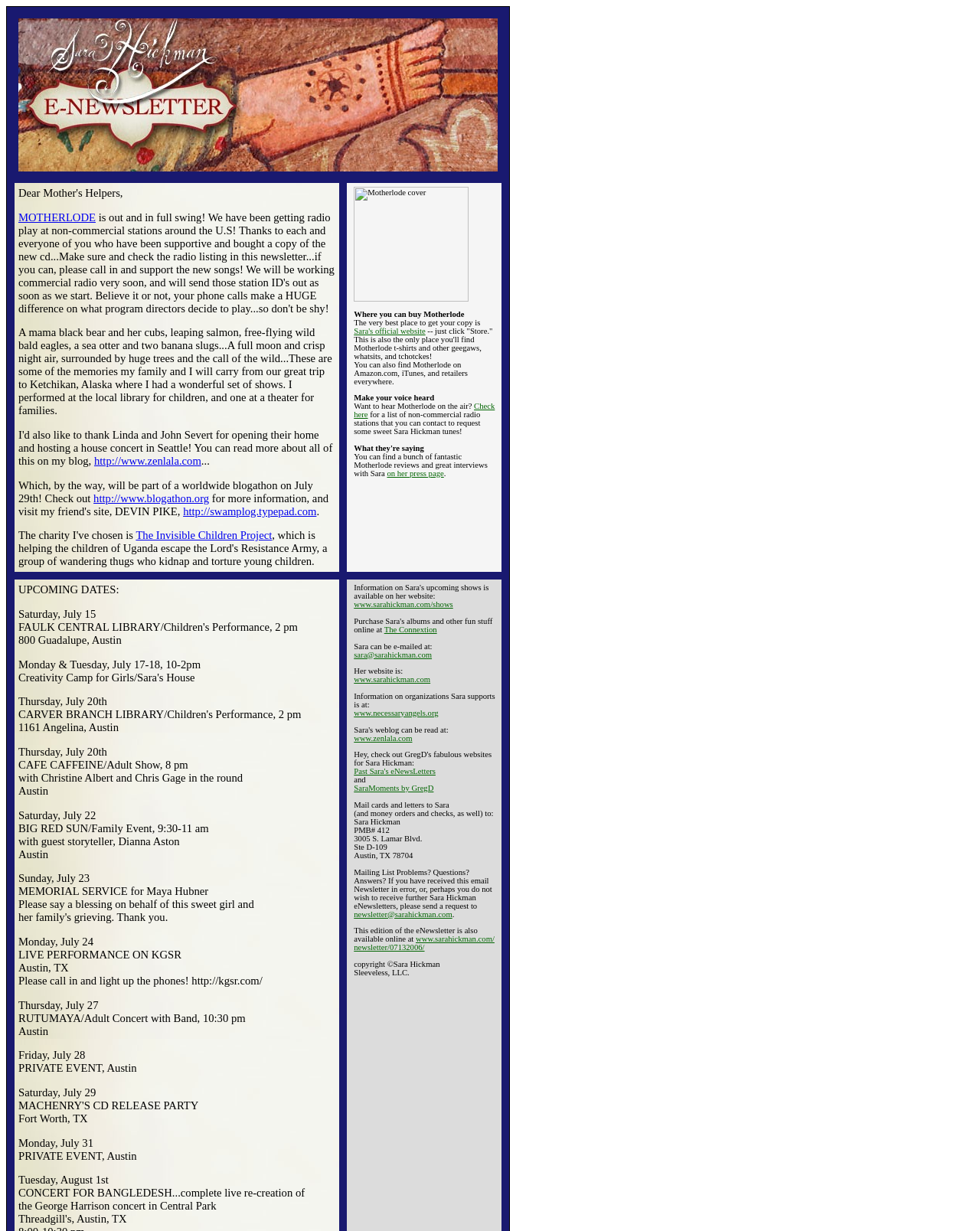Based on the visual content of the image, answer the question thoroughly: Where can you buy Motherlode?

According to the webpage, the best place to get a copy of Motherlode is Sara's official website, which is mentioned in the section 'Where you can buy Motherlode'.